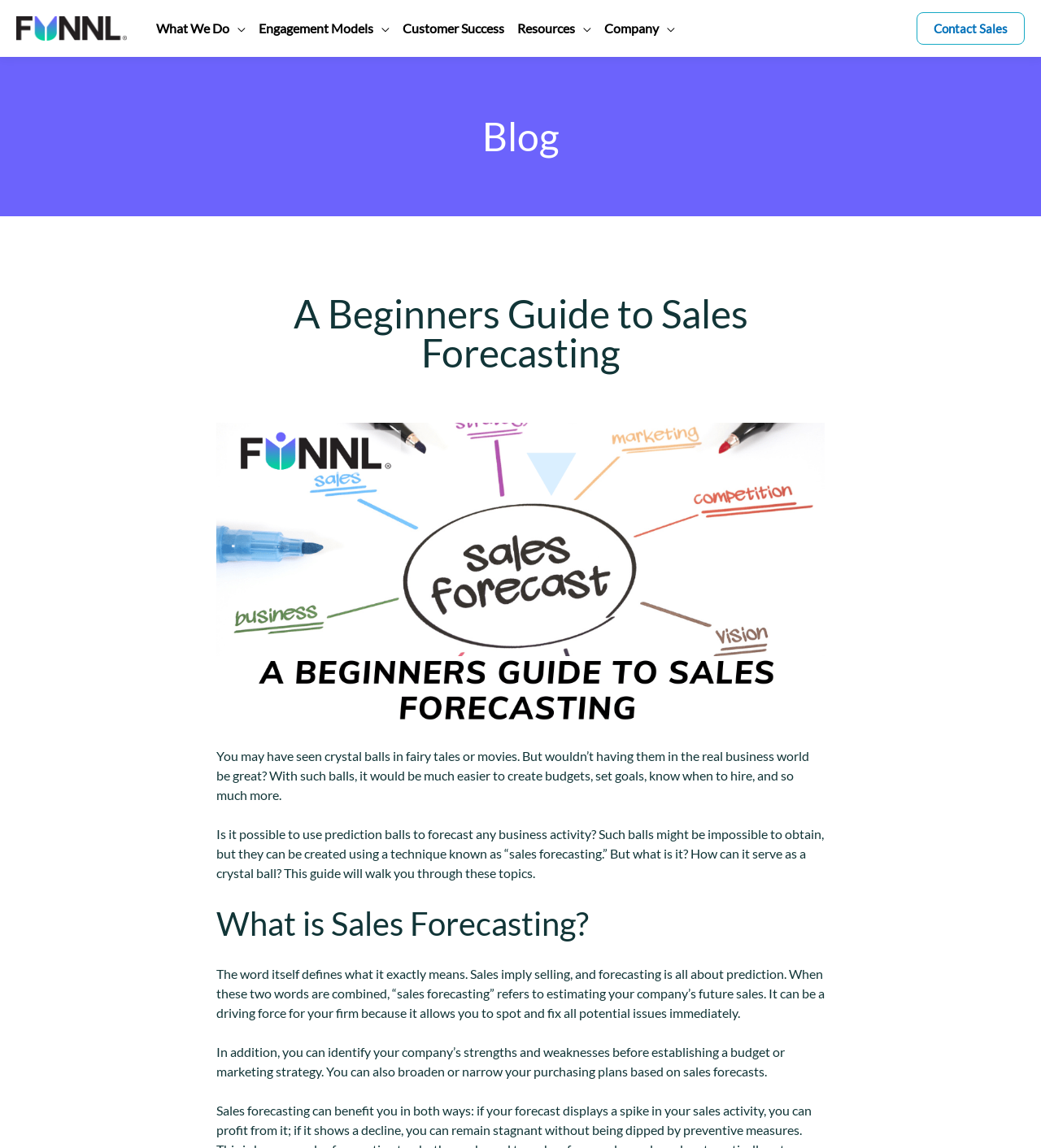Please identify the bounding box coordinates of the area that needs to be clicked to follow this instruction: "Toggle What We Do Menu".

[0.22, 0.0, 0.236, 0.05]